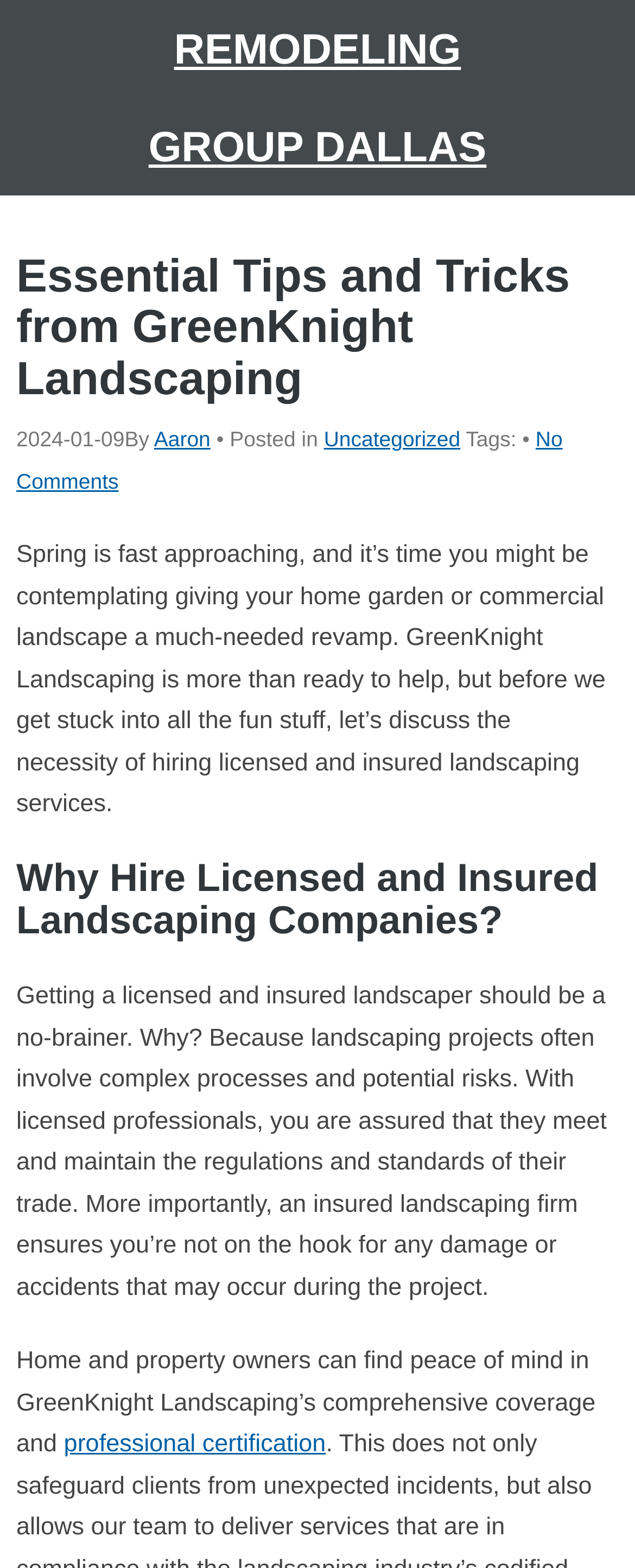Give a short answer using one word or phrase for the question:
Who is the author of the article?

Aaron